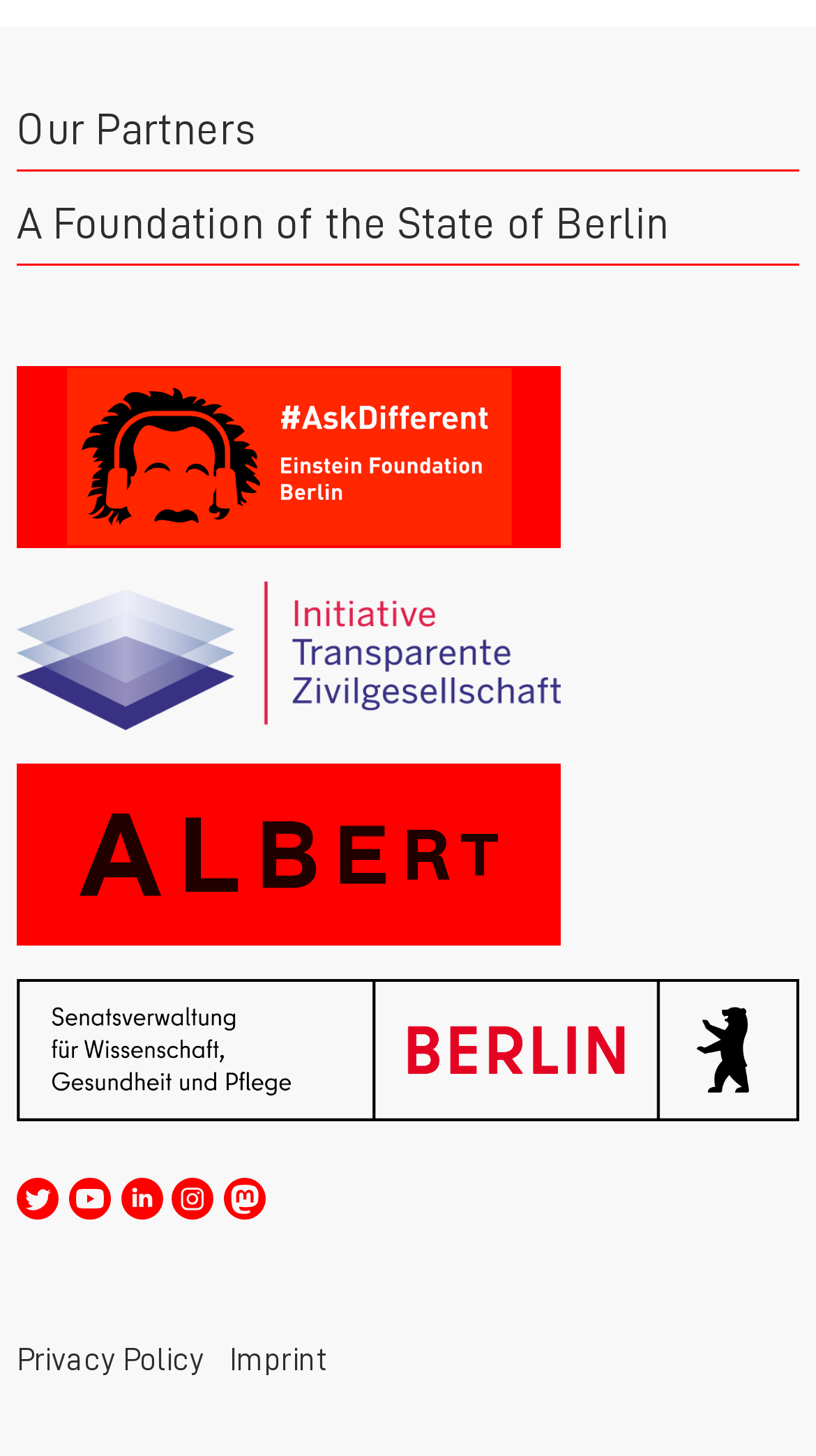Use a single word or phrase to answer the question:
Where is the privacy policy link located?

Bottom left